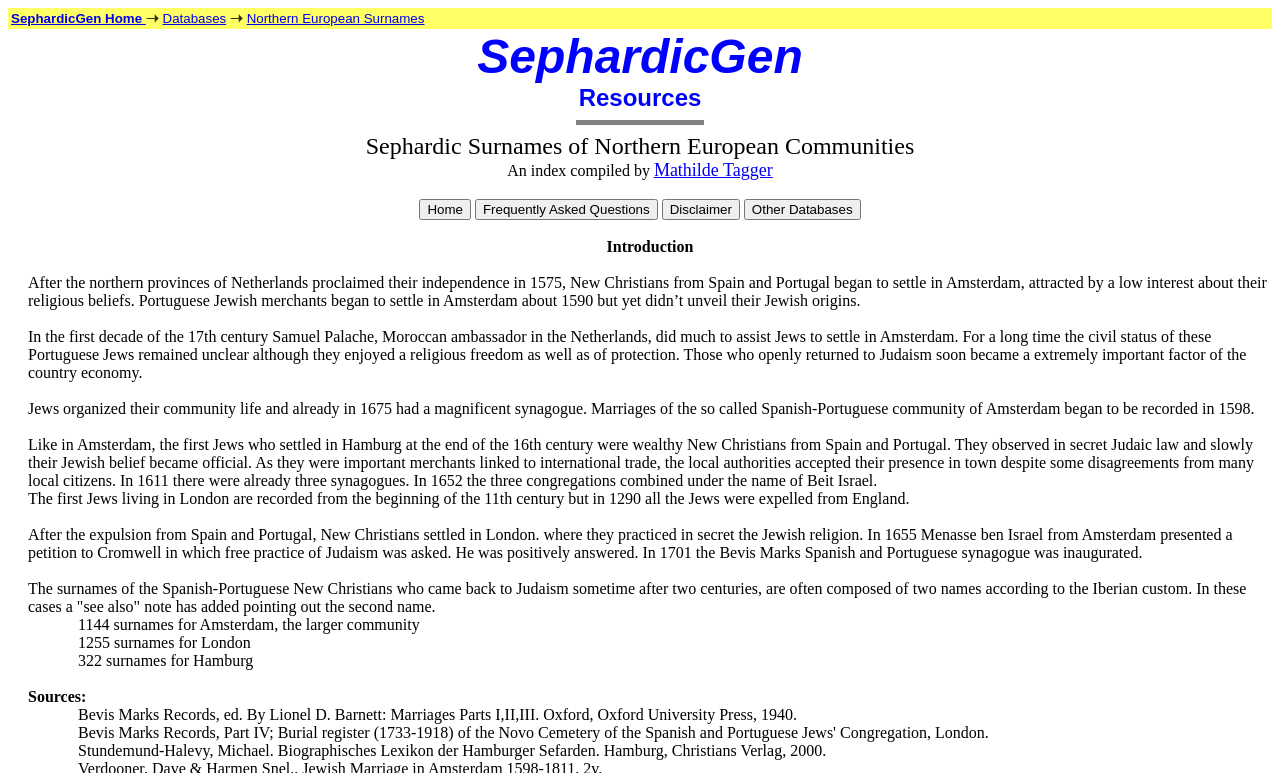Refer to the image and provide a thorough answer to this question:
How many surnames are listed for Amsterdam?

I found the answer by looking at the StaticText element with the text '1144 surnames for Amsterdam, the larger community' at coordinates [0.061, 0.797, 0.328, 0.819]. This text explicitly states the number of surnames listed for Amsterdam.